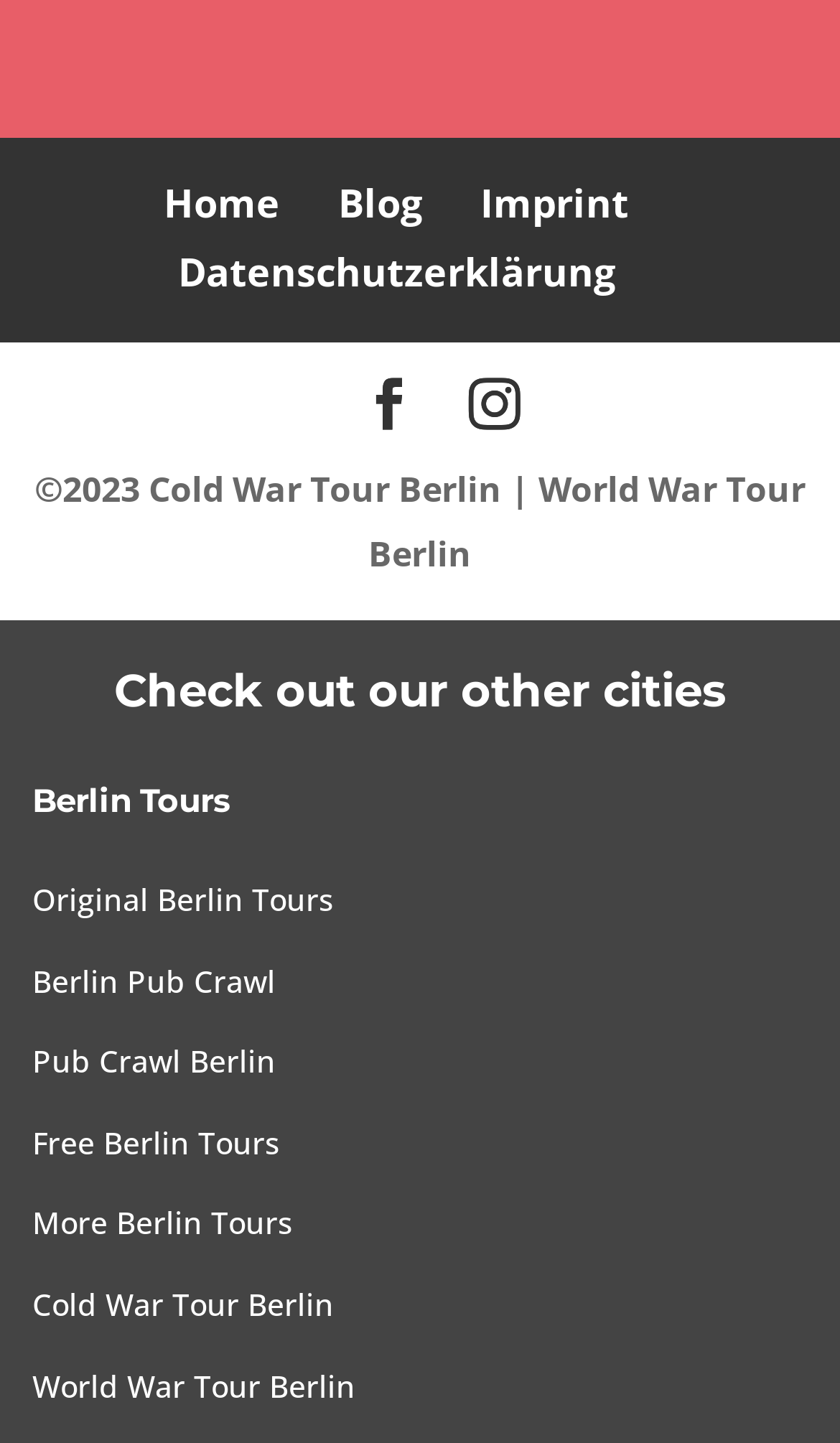Can you specify the bounding box coordinates of the area that needs to be clicked to fulfill the following instruction: "Rate something"?

None